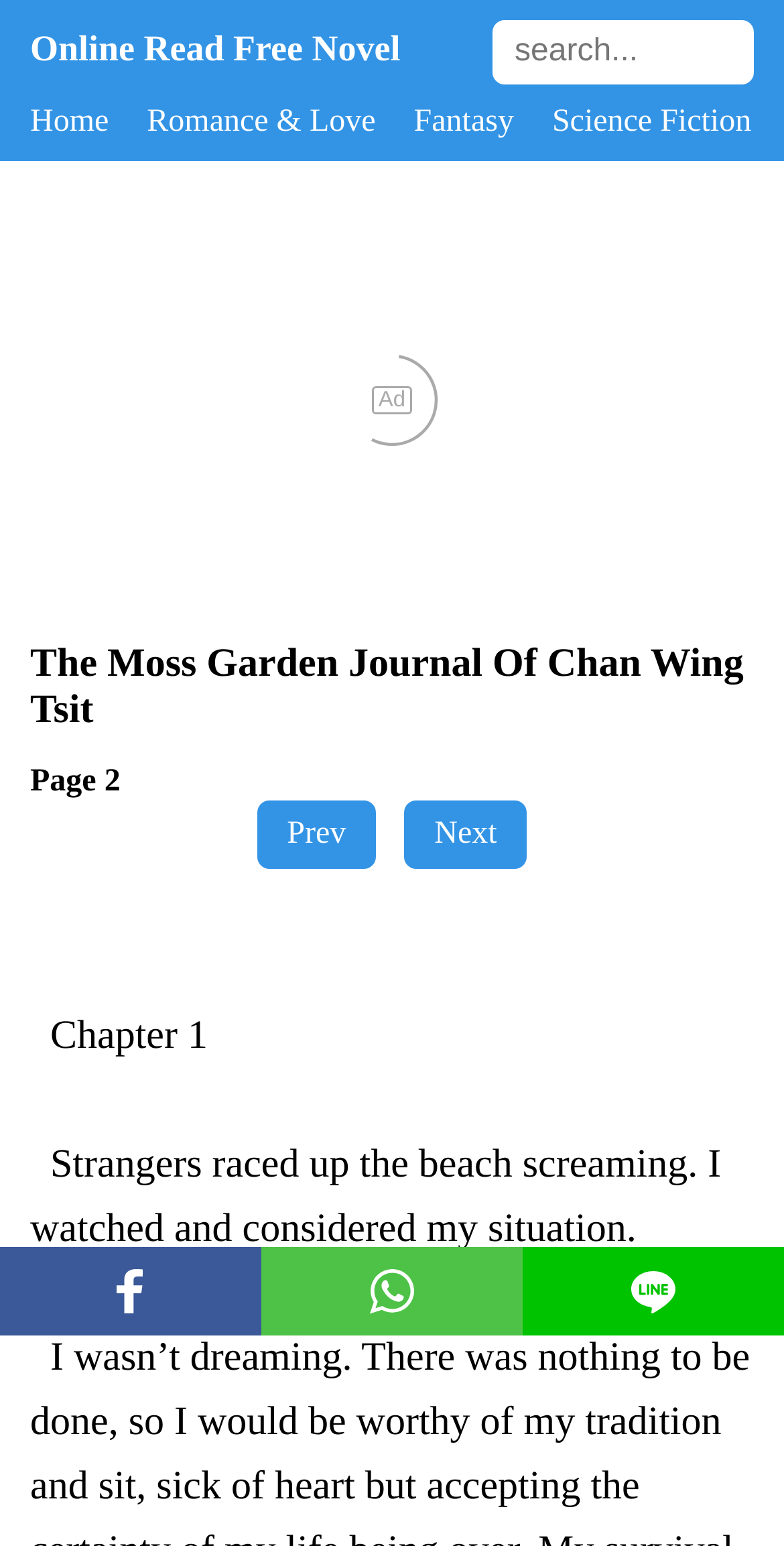Could you determine the bounding box coordinates of the clickable element to complete the instruction: "Click on LEDs/Displays"? Provide the coordinates as four float numbers between 0 and 1, i.e., [left, top, right, bottom].

None